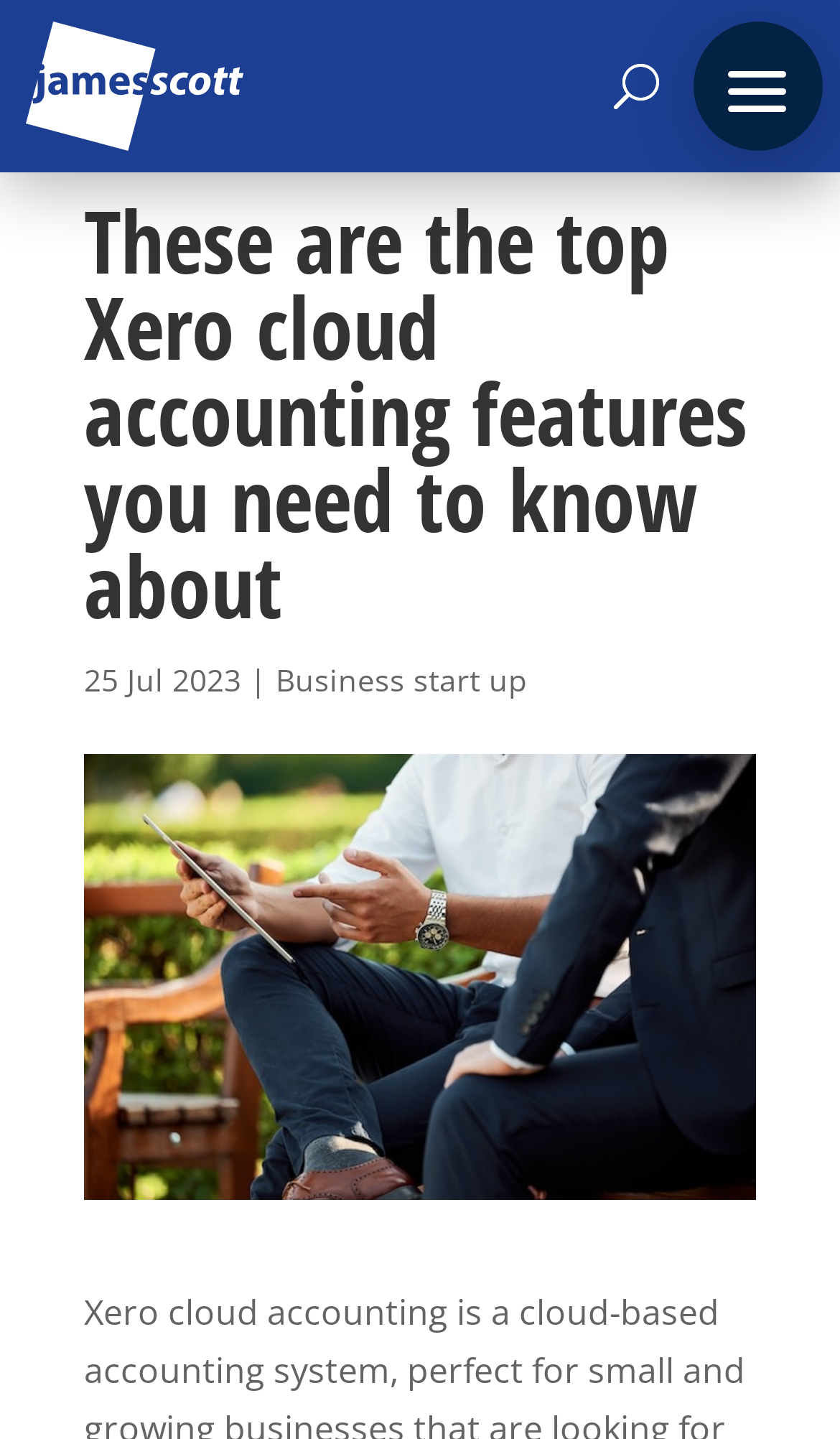Please find and report the primary heading text from the webpage.

These are the top Xero cloud accounting features you need to know about